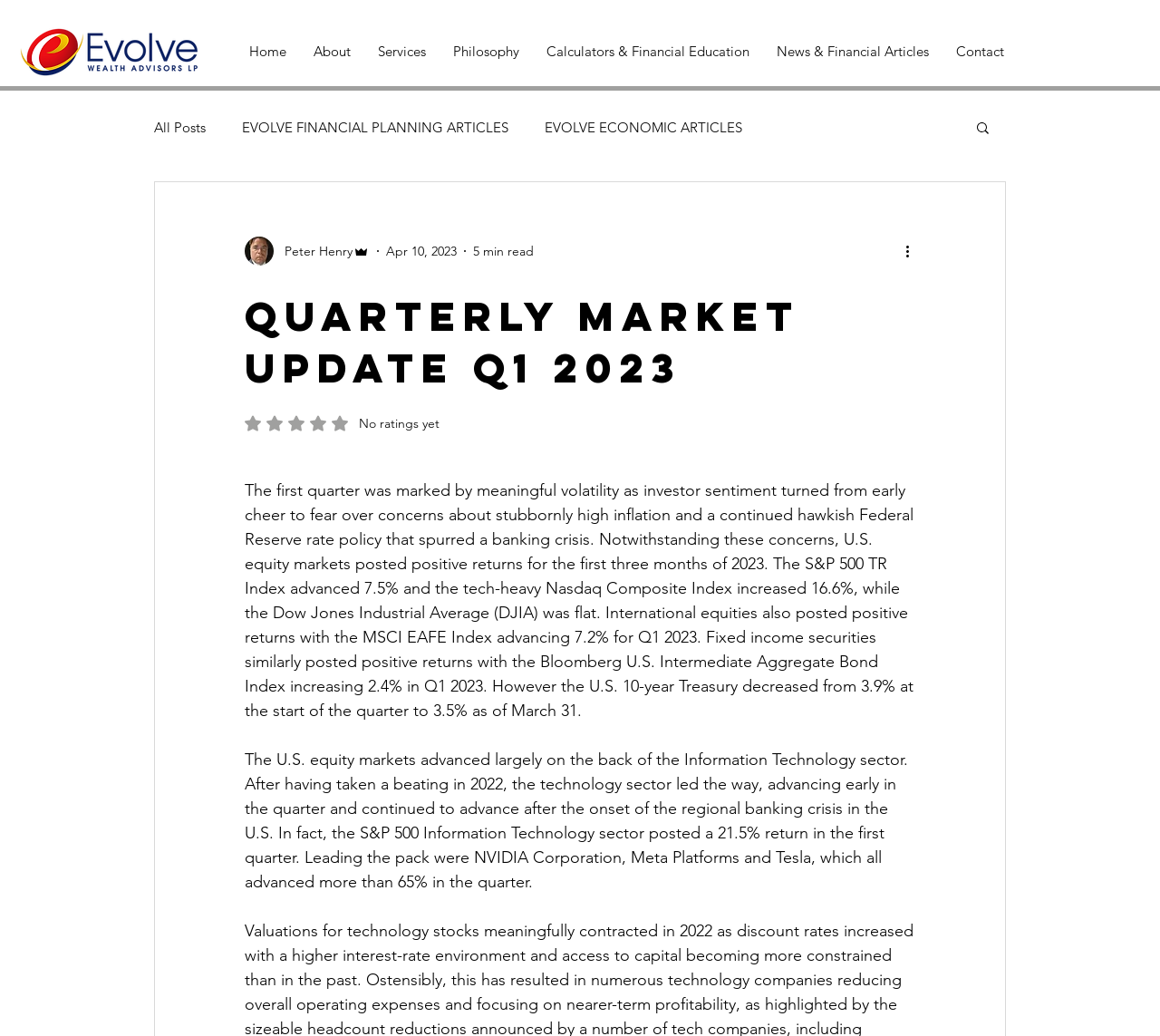What is the name of the author of the article?
Look at the image and respond with a single word or a short phrase.

Peter Henry